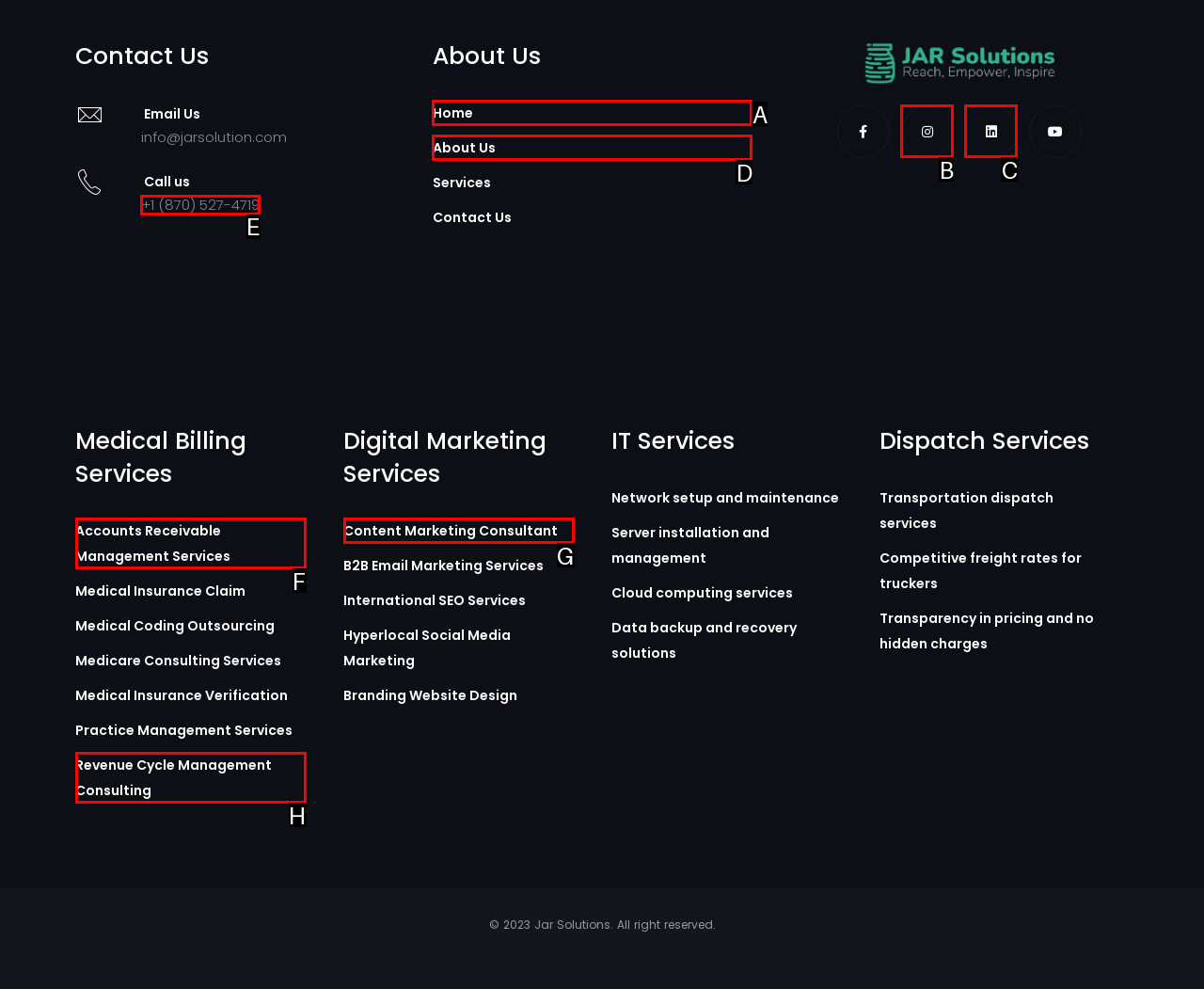Determine the appropriate lettered choice for the task: Call +1 (870) 527-4719. Reply with the correct letter.

E